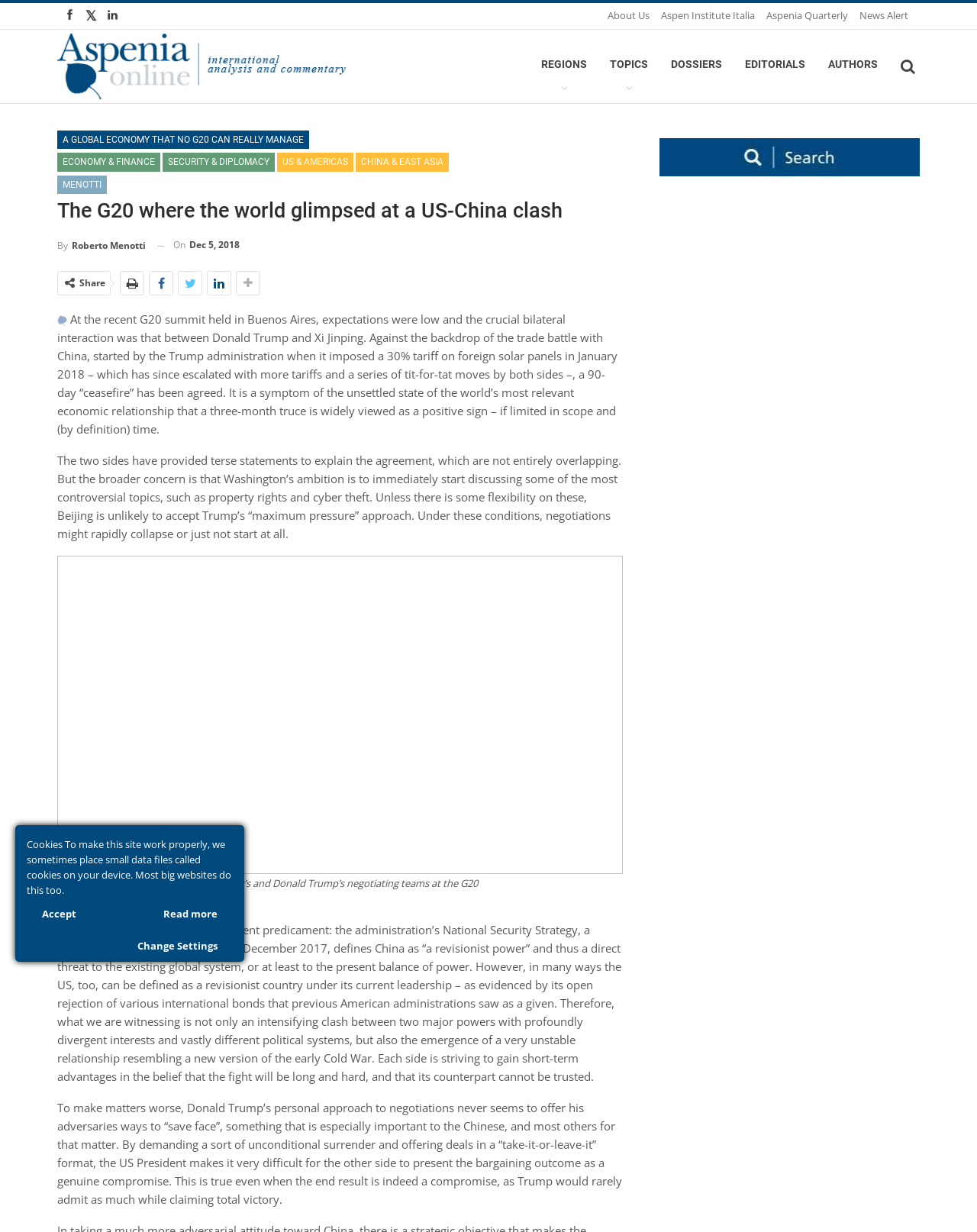Find the bounding box coordinates of the area to click in order to follow the instruction: "Click on About Us".

[0.622, 0.007, 0.665, 0.018]